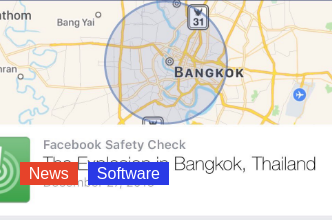Offer an in-depth caption of the image, mentioning all notable aspects.

The image features a map of Bangkok, Thailand, highlighted by a circular area that emphasizes a specific location within the city. Overlaying the map is a Facebook Safety Check notification, prominently displaying the title "The Explosion in Bangkok, Thailand." This notification indicates a recent incident, which has garnered attention in local and global news. Below the title, the date "December 27, 2016" is noted, providing context about when this event occurred. Additionally, there are labeled buttons for "News" and "Software," showing the categorization of this story and indicating its relevance to both news reporting and the use of technology in crisis communication.